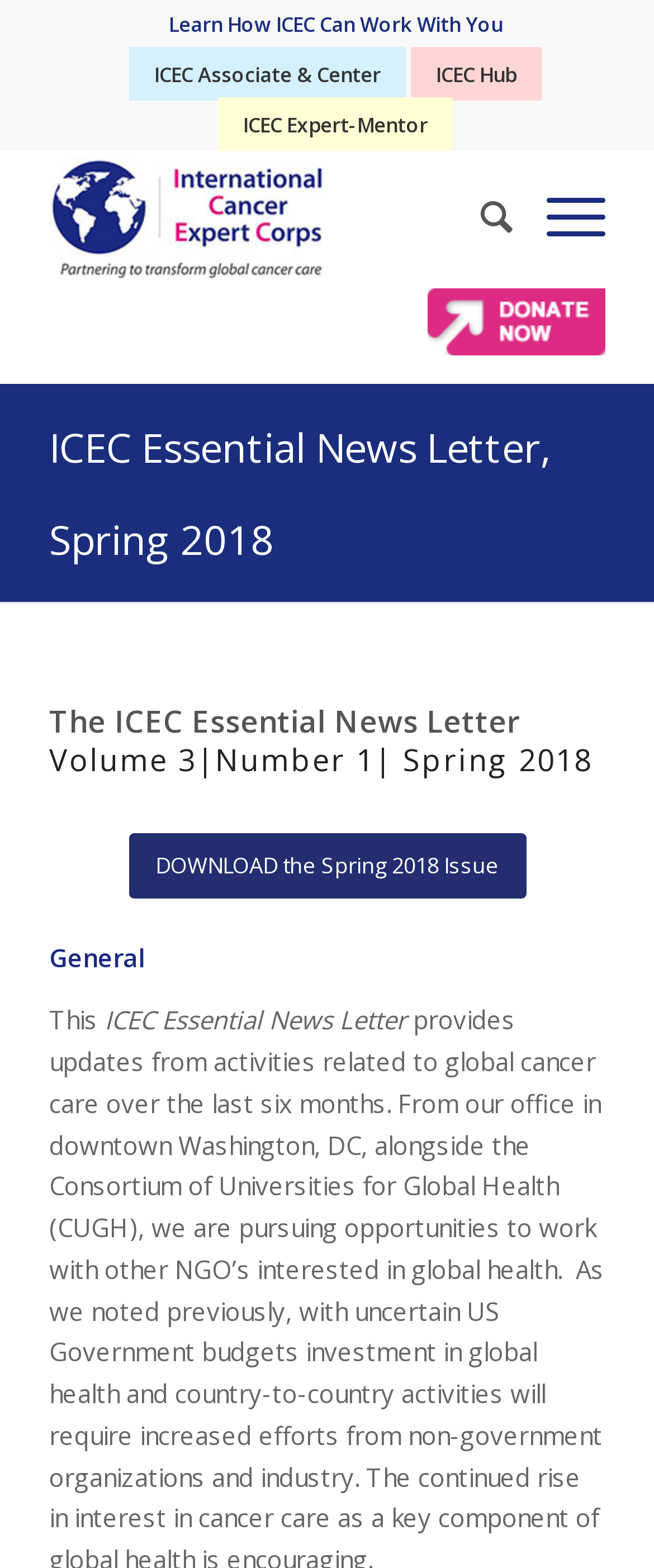Please specify the bounding box coordinates of the clickable section necessary to execute the following command: "Download the Spring 2018 Issue".

[0.196, 0.532, 0.804, 0.573]